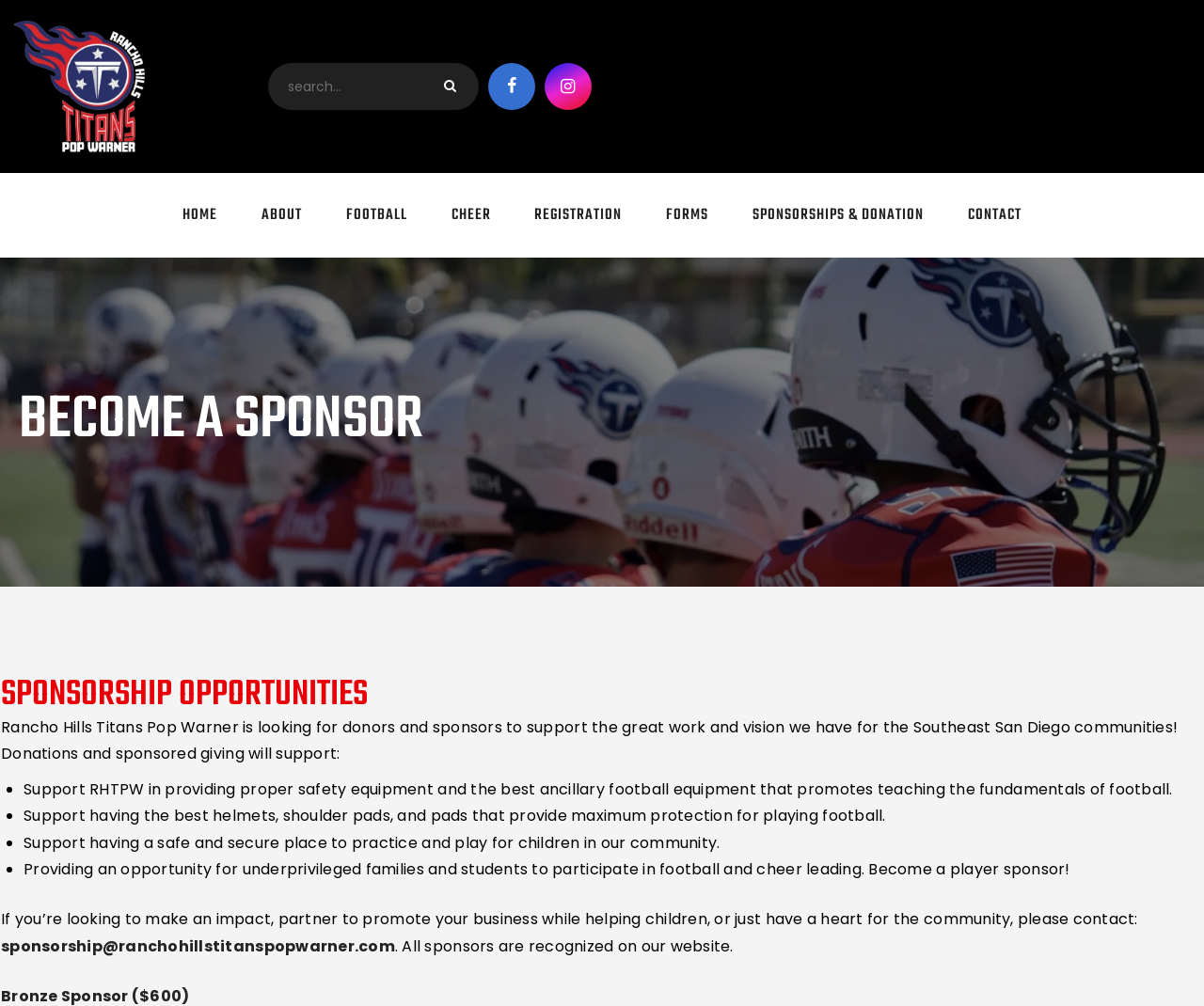What is the name of the organization?
From the screenshot, provide a brief answer in one word or phrase.

Rancho Hills Titans Pop Warner